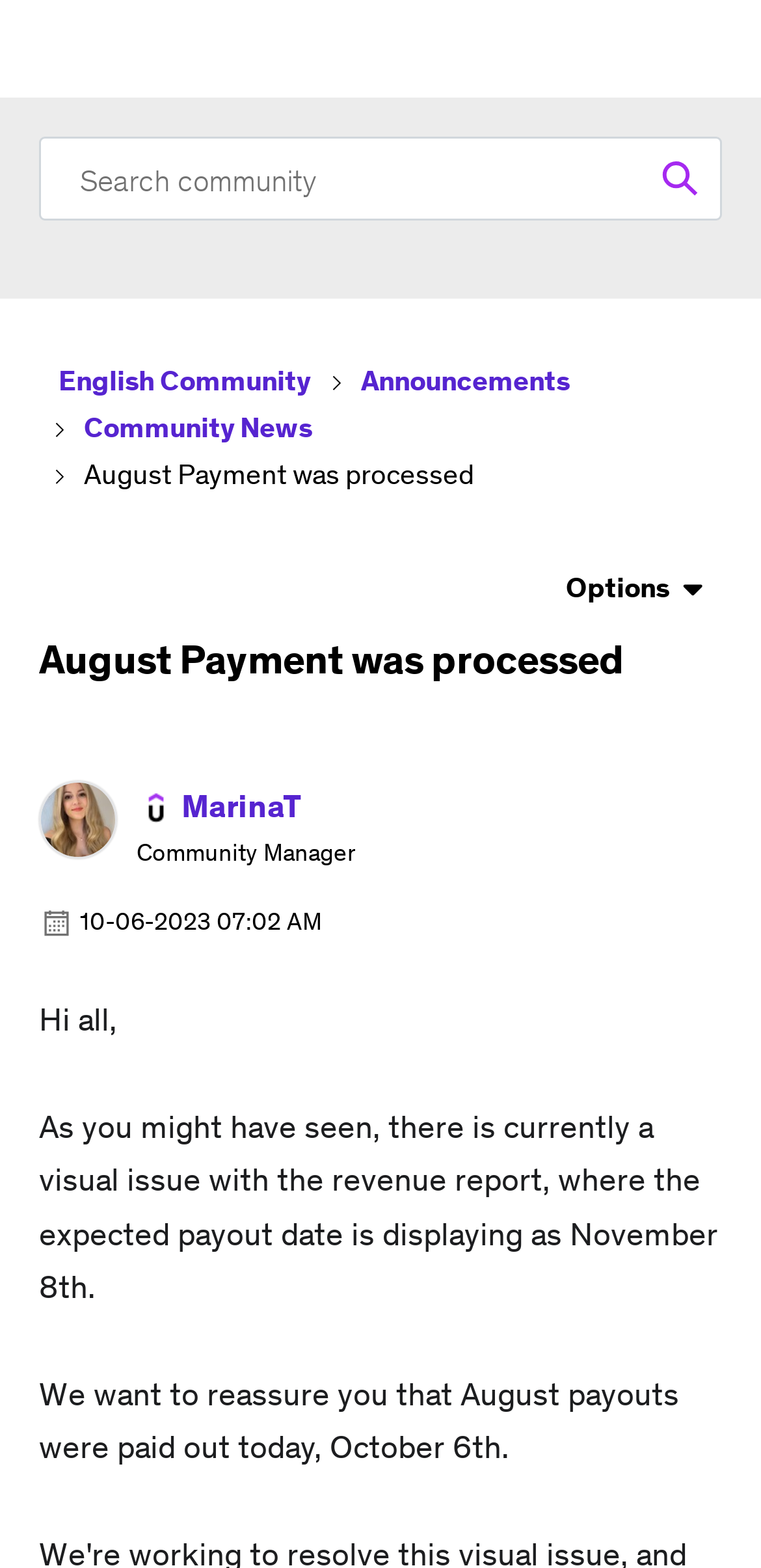Please look at the image and answer the question with a detailed explanation: Who posted on October 6, 2023, at 7:08 AM?

I found the answer by looking at the 'Posted on' section, which contains the date and time of the post. The corresponding username is MarinaT.